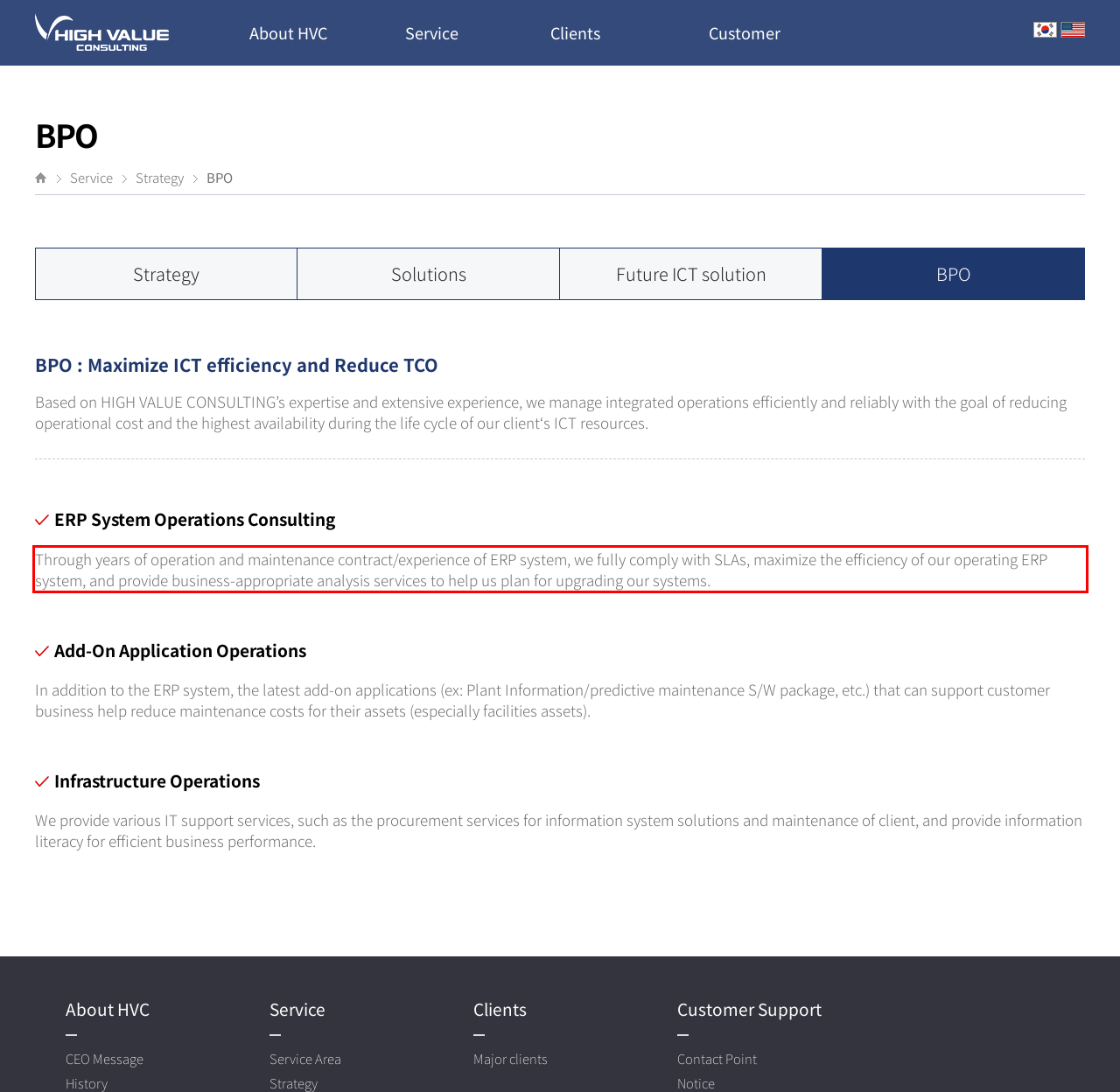Identify and extract the text within the red rectangle in the screenshot of the webpage.

Through years of operation and maintenance contract/experience of ERP system, we fully comply with SLAs, maximize the efficiency of our operating ERP system, and provide business-appropriate analysis services to help us plan for upgrading our systems.